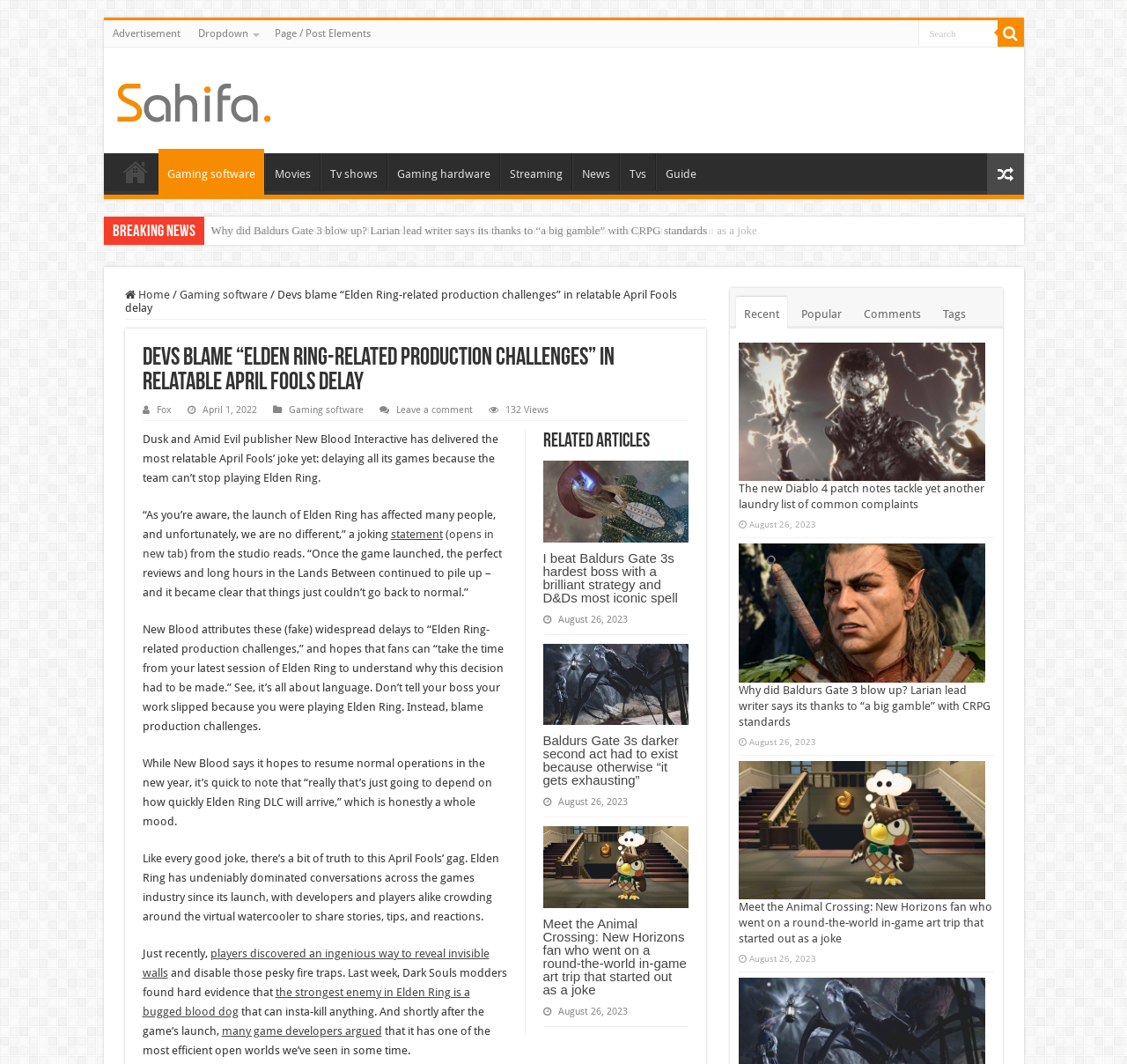What is the reason for the delay in game production?
Please use the image to provide a one-word or short phrase answer.

Elden Ring-related production challenges